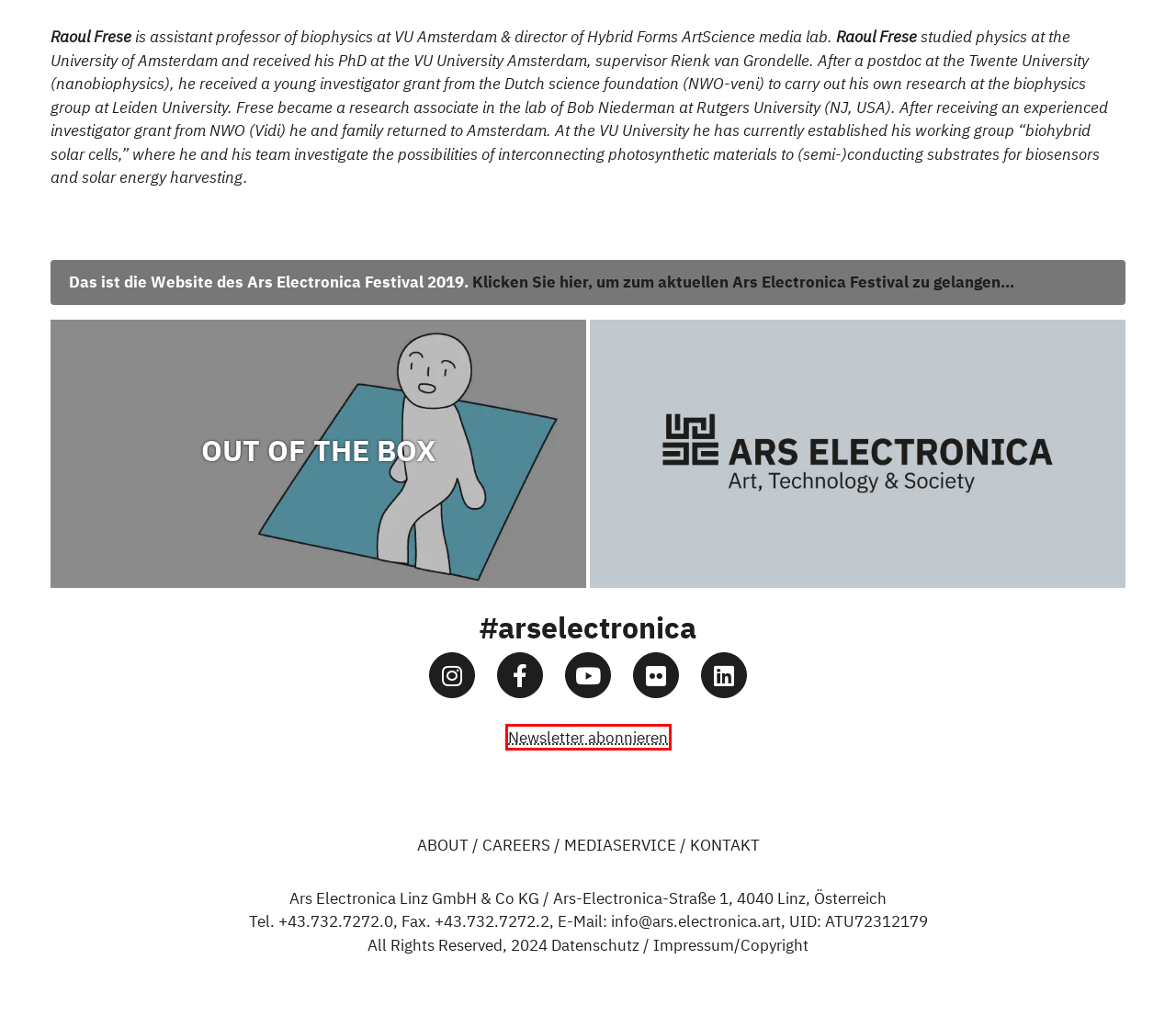Look at the screenshot of the webpage and find the element within the red bounding box. Choose the webpage description that best fits the new webpage that will appear after clicking the element. Here are the candidates:
A. Kontakt – About Ars Electronica
B. Impressum – About Ars Electronica
C. Careers – About Ars Electronica
D. Ars Electronica Mediaservice
E. Ars Electronica Festival
F. About Ars Electronica
G. Anmeldeformular ars.electronica.art DE
H. Datenschutzerklärung – About Ars Electronica

G